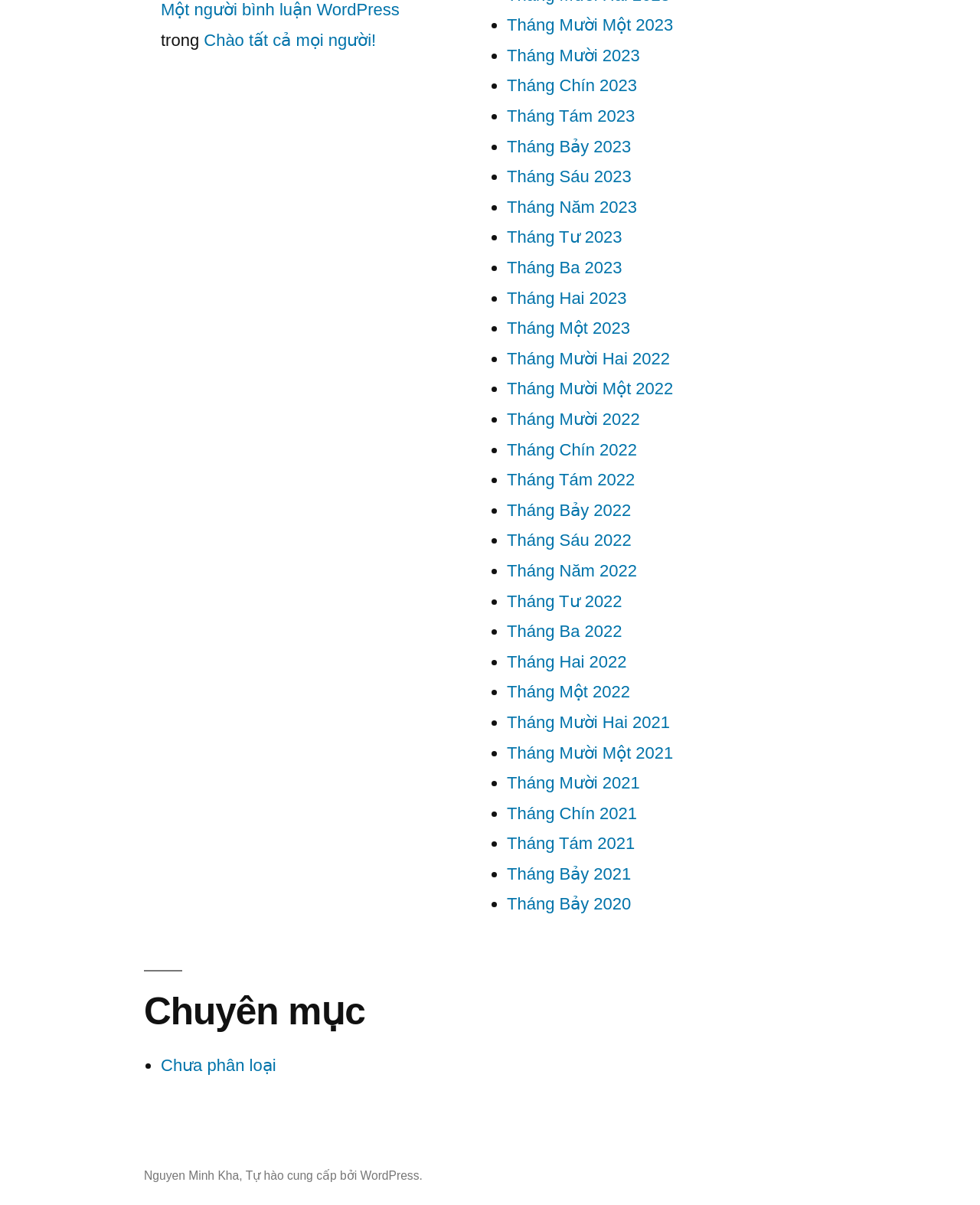Please provide the bounding box coordinates for the element that needs to be clicked to perform the instruction: "View 'Chuyên mục'". The coordinates must consist of four float numbers between 0 and 1, formatted as [left, top, right, bottom].

[0.147, 0.805, 0.448, 0.858]